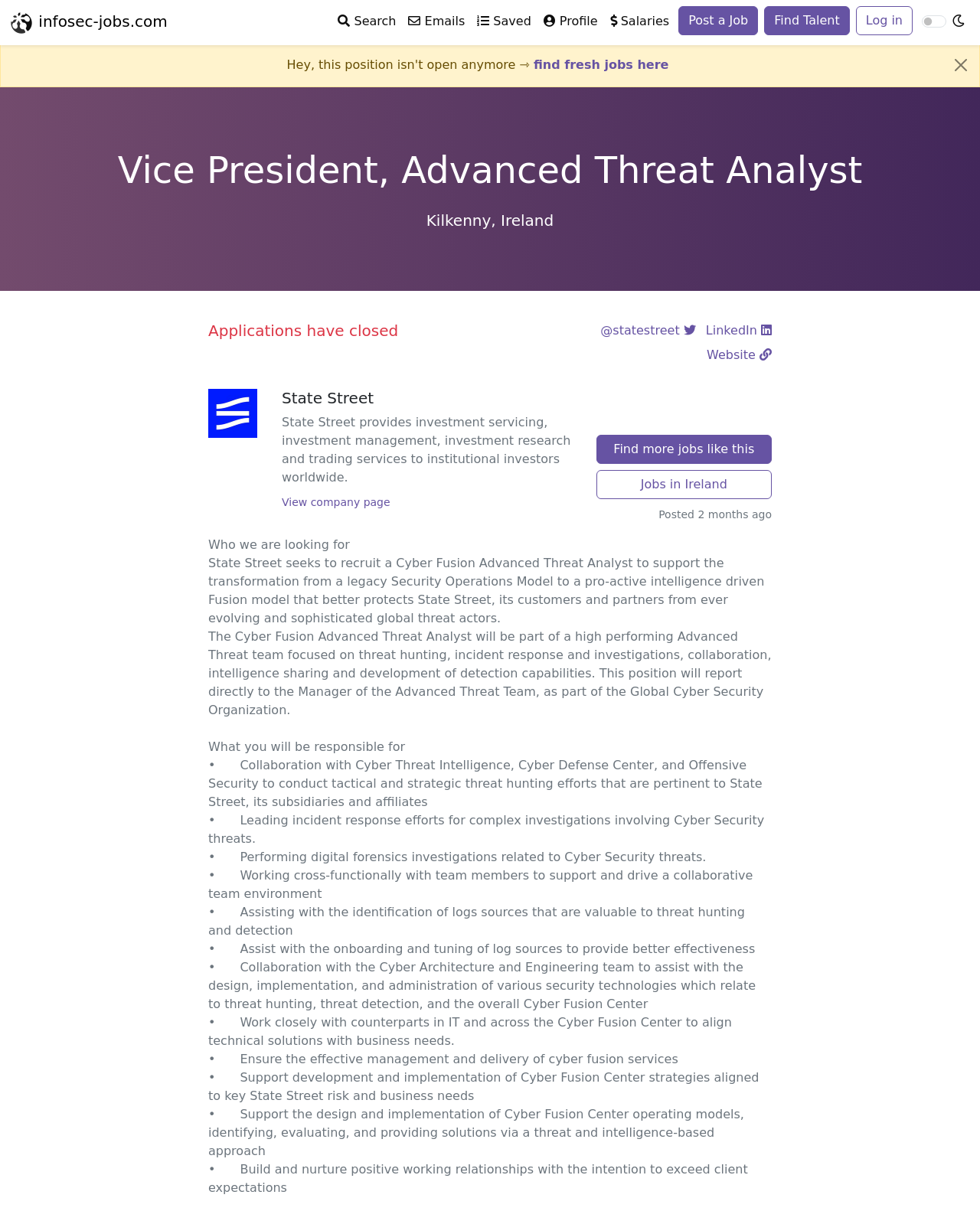Determine the bounding box for the described HTML element: "Emails". Ensure the coordinates are four float numbers between 0 and 1 in the format [left, top, right, bottom].

[0.411, 0.005, 0.481, 0.03]